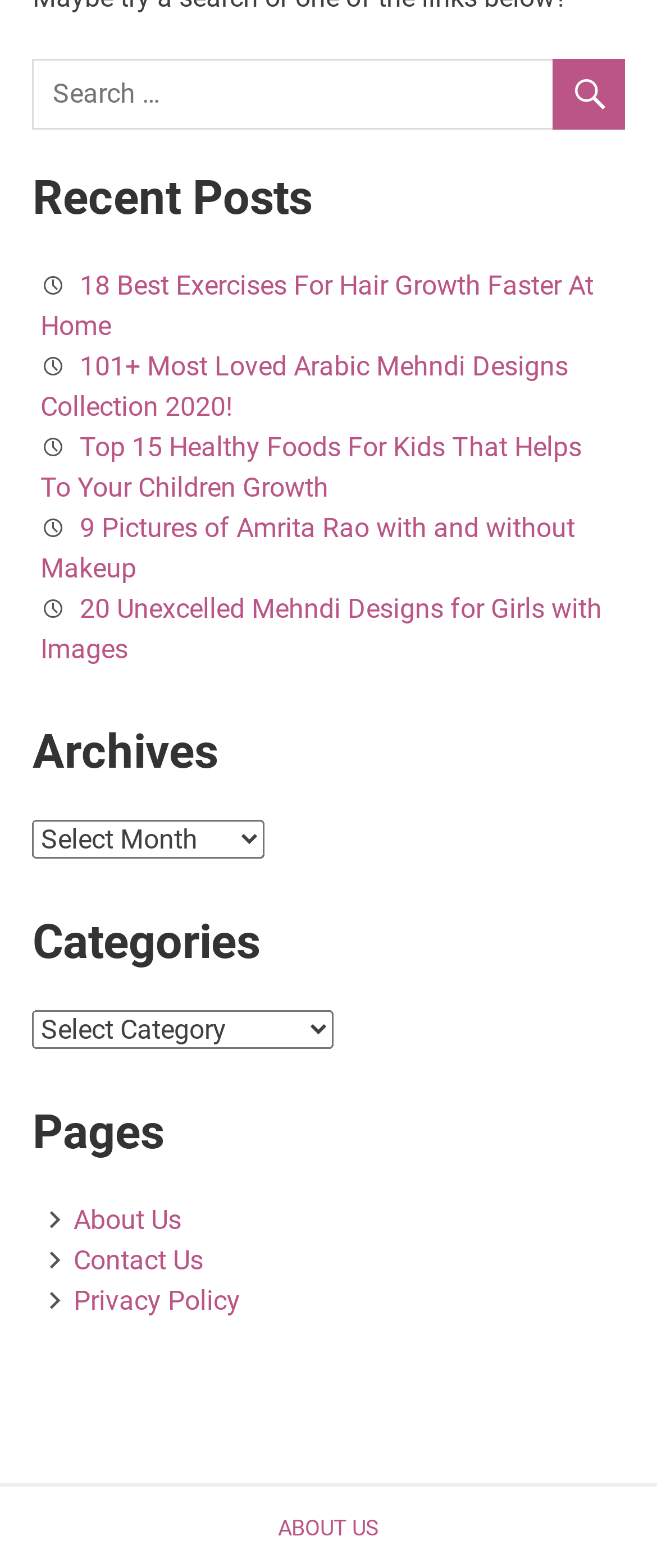For the element described, predict the bounding box coordinates as (top-left x, top-left y, bottom-right x, bottom-right y). All values should be between 0 and 1. Element description: name="s" placeholder="Search …"

[0.049, 0.037, 0.951, 0.082]